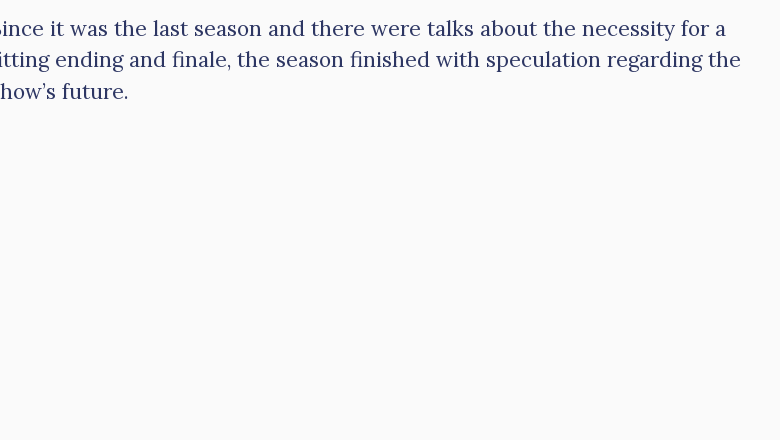What is the occasion celebrated in the episode?
Please look at the screenshot and answer in one word or a short phrase.

Mark's graduation